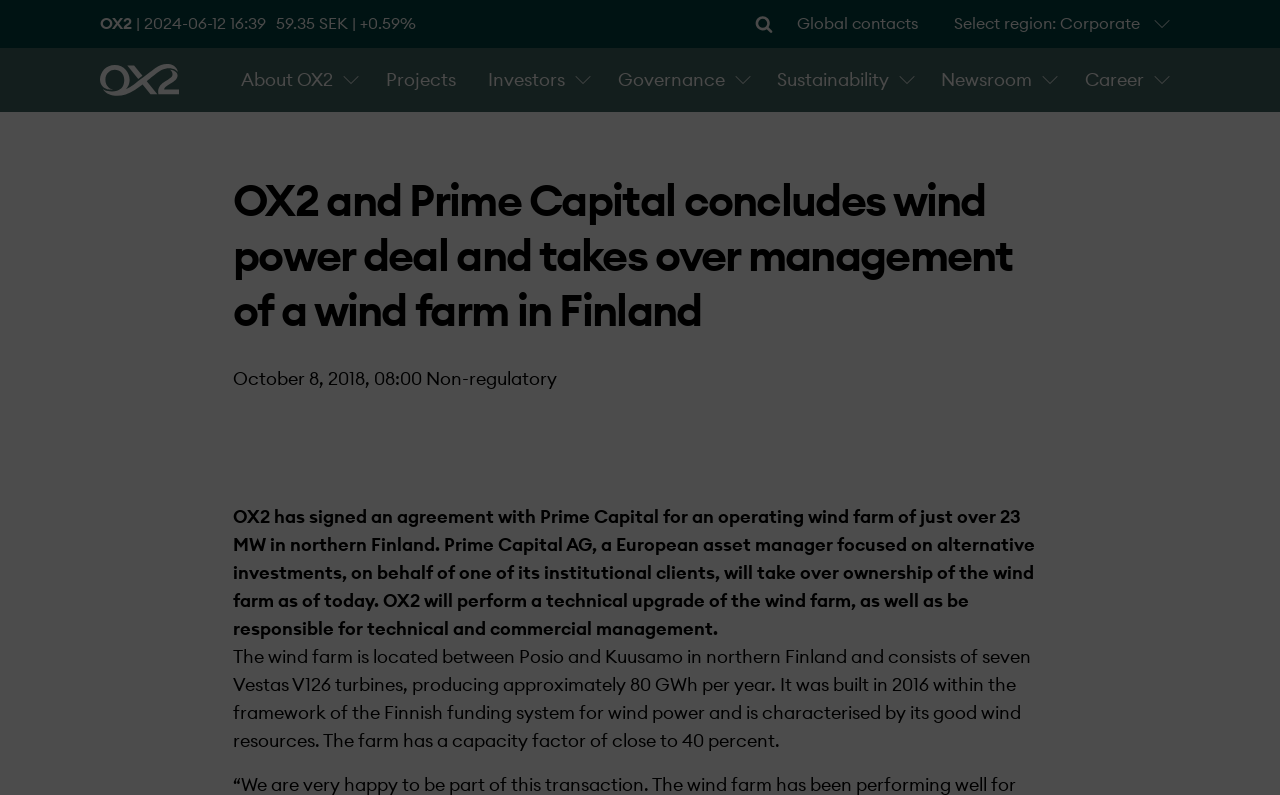What is the capacity of the wind farm in northern Finland?
Use the information from the screenshot to give a comprehensive response to the question.

The question is asking about the capacity of the wind farm. From the webpage, we can see that the text 'an operating wind farm of just over 23 MW in northern Finland' provides the answer to this question.